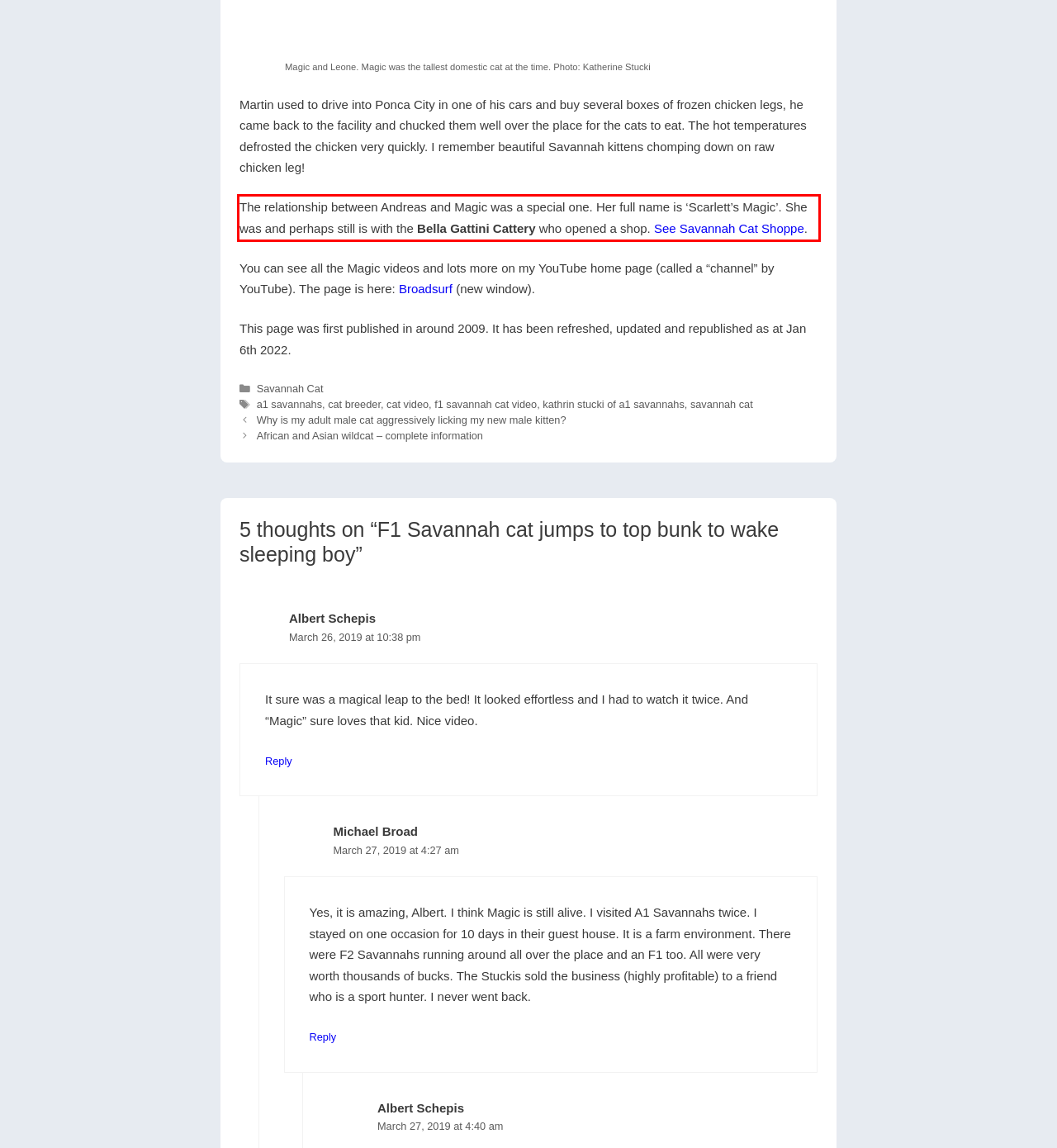You are given a screenshot with a red rectangle. Identify and extract the text within this red bounding box using OCR.

The relationship between Andreas and Magic was a special one. Her full name is ‘Scarlett’s Magic’. She was and perhaps still is with the Bella Gattini Cattery who opened a shop. See Savannah Cat Shoppe.